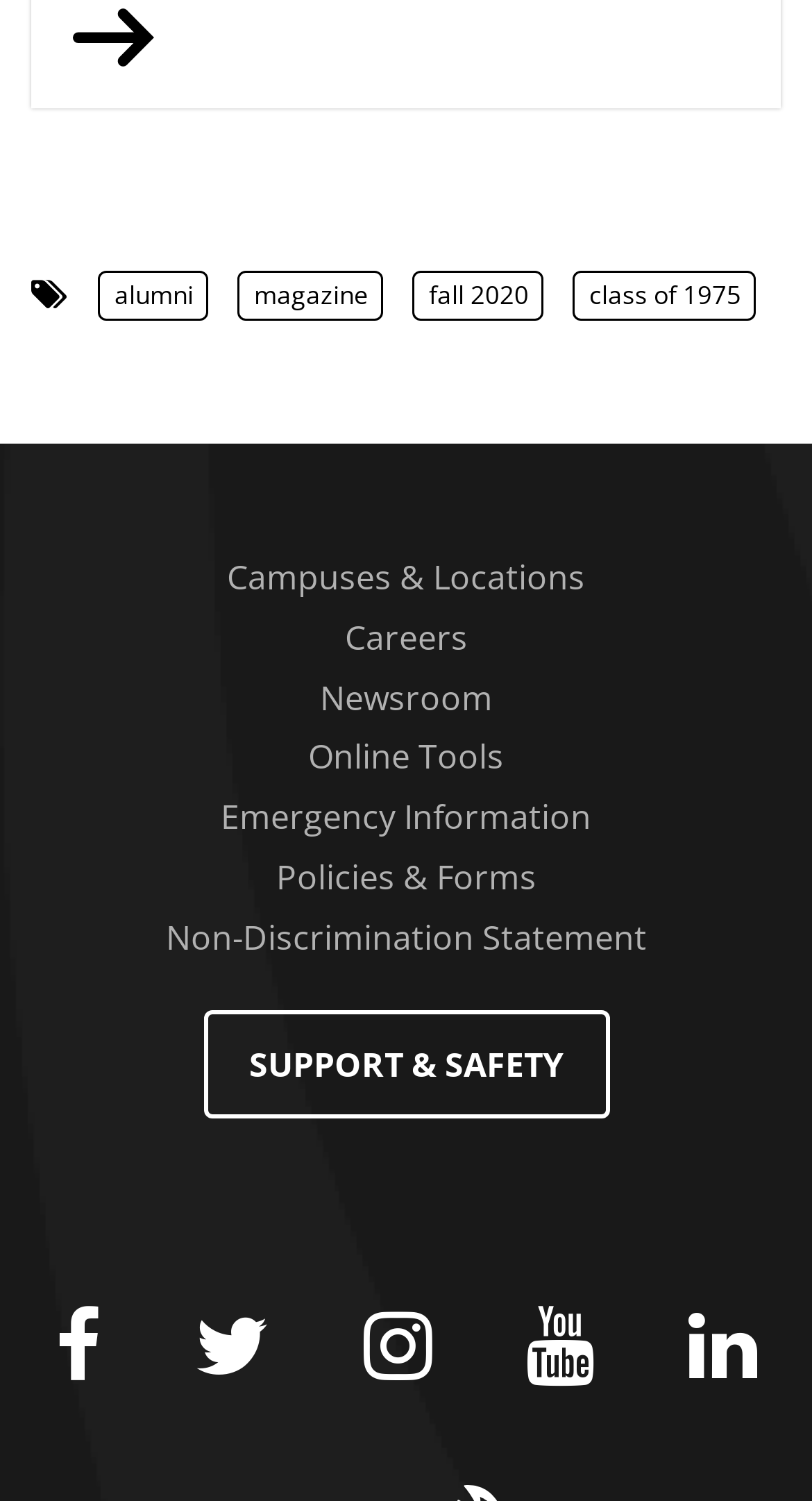Kindly respond to the following question with a single word or a brief phrase: 
How many sections are on this webpage?

3